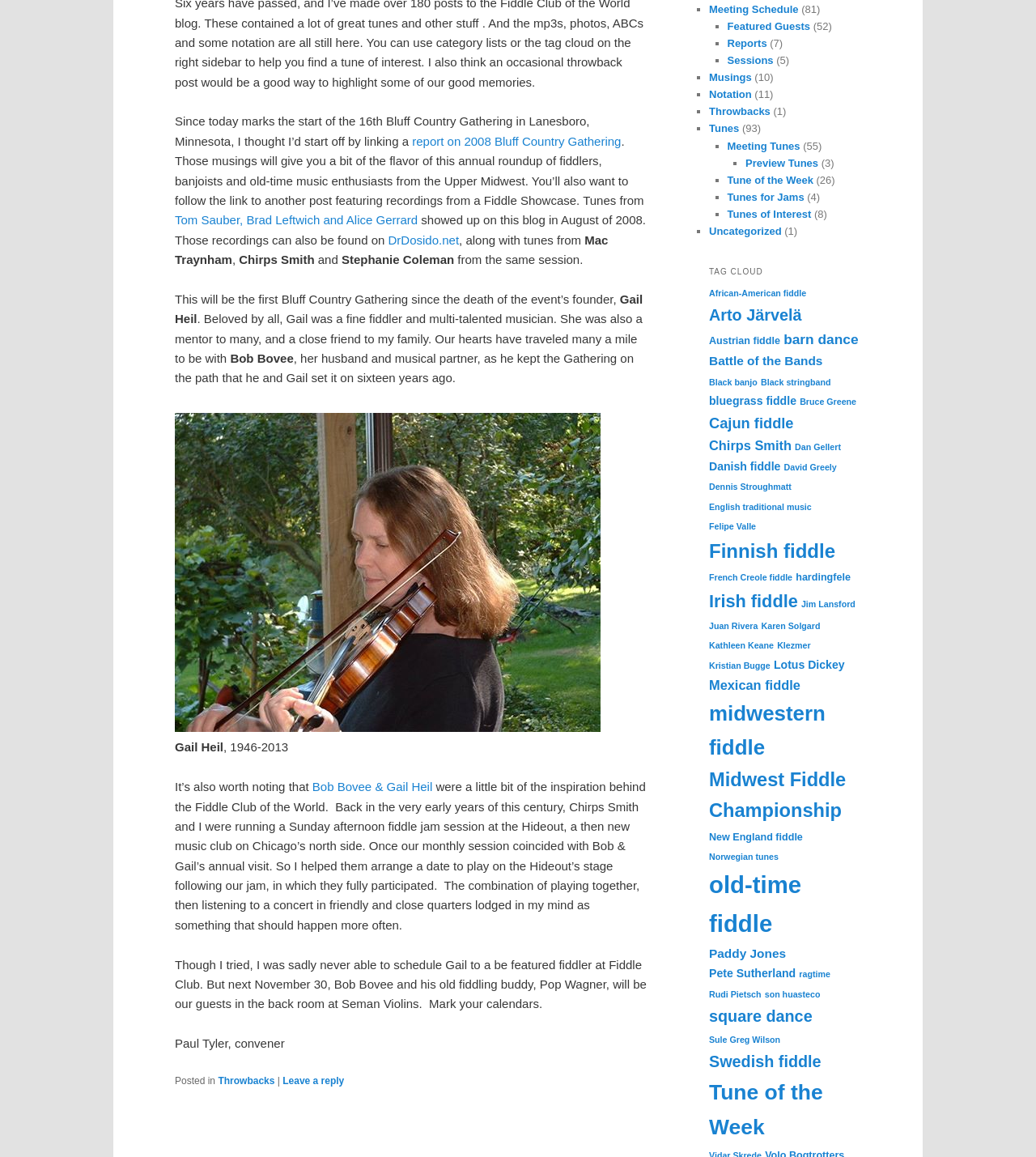Calculate the bounding box coordinates of the UI element given the description: "Throwbacks".

[0.684, 0.091, 0.744, 0.102]